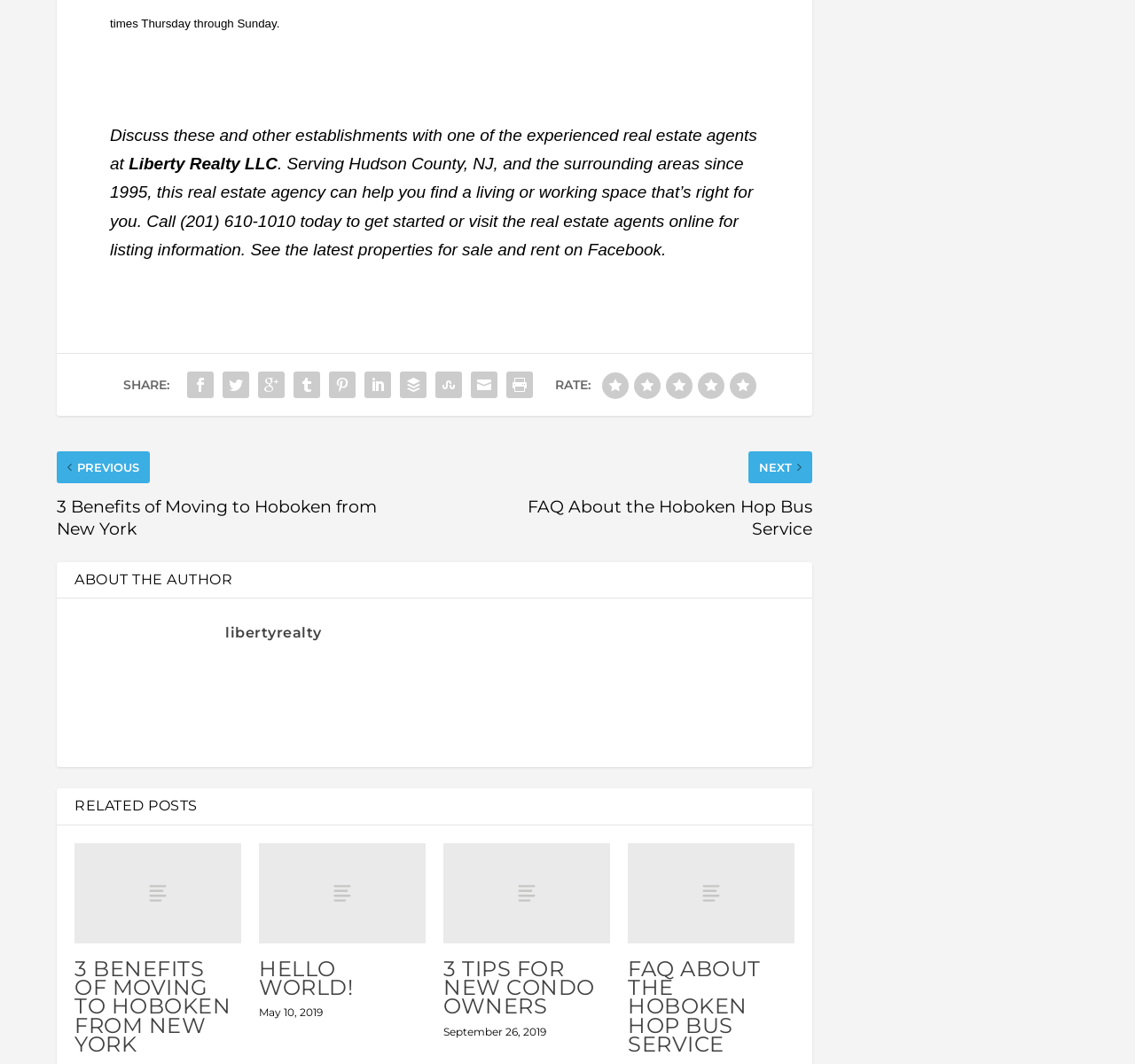What is the name of the real estate agency?
Please use the image to provide a one-word or short phrase answer.

Liberty Realty LLC